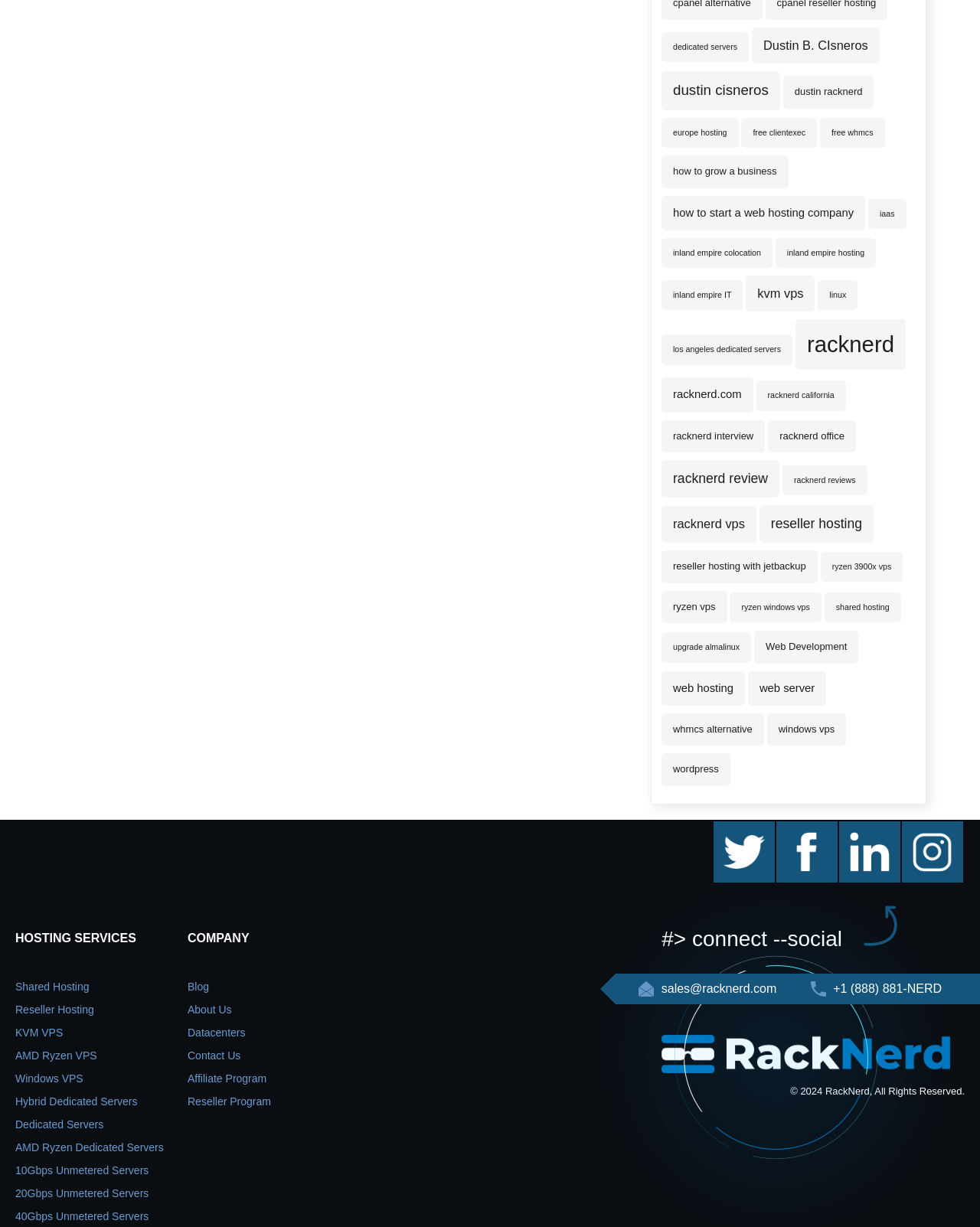How many types of hosting services are listed under 'HOSTING SERVICES'?
Use the image to give a comprehensive and detailed response to the question.

I found the 'HOSTING SERVICES' static text element and looked at the subsequent link elements, counting 9 different types of hosting services listed.